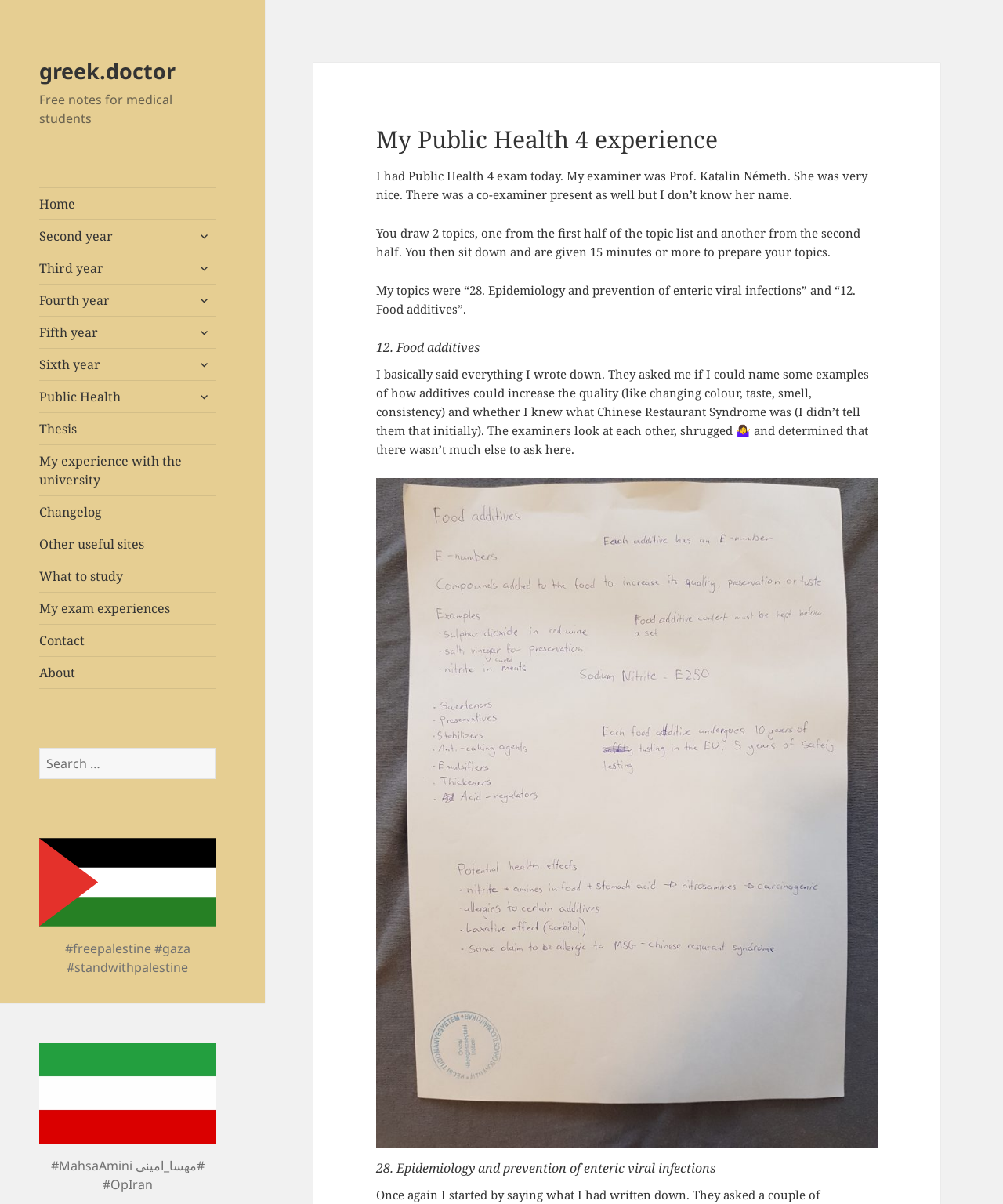Provide a one-word or short-phrase response to the question:
What is the author's attitude towards their examiner?

Positive